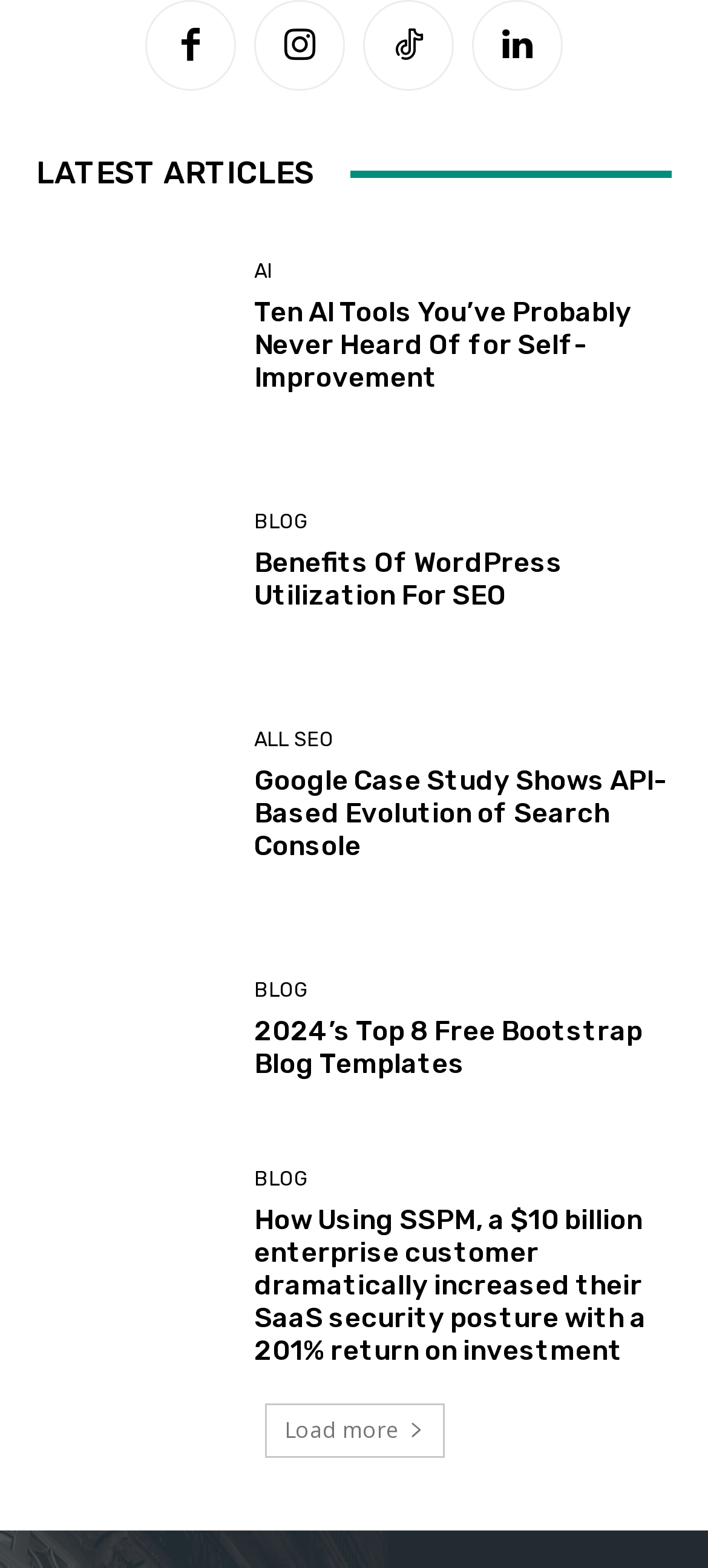Reply to the question below using a single word or brief phrase:
How many articles are displayed on the webpage?

5